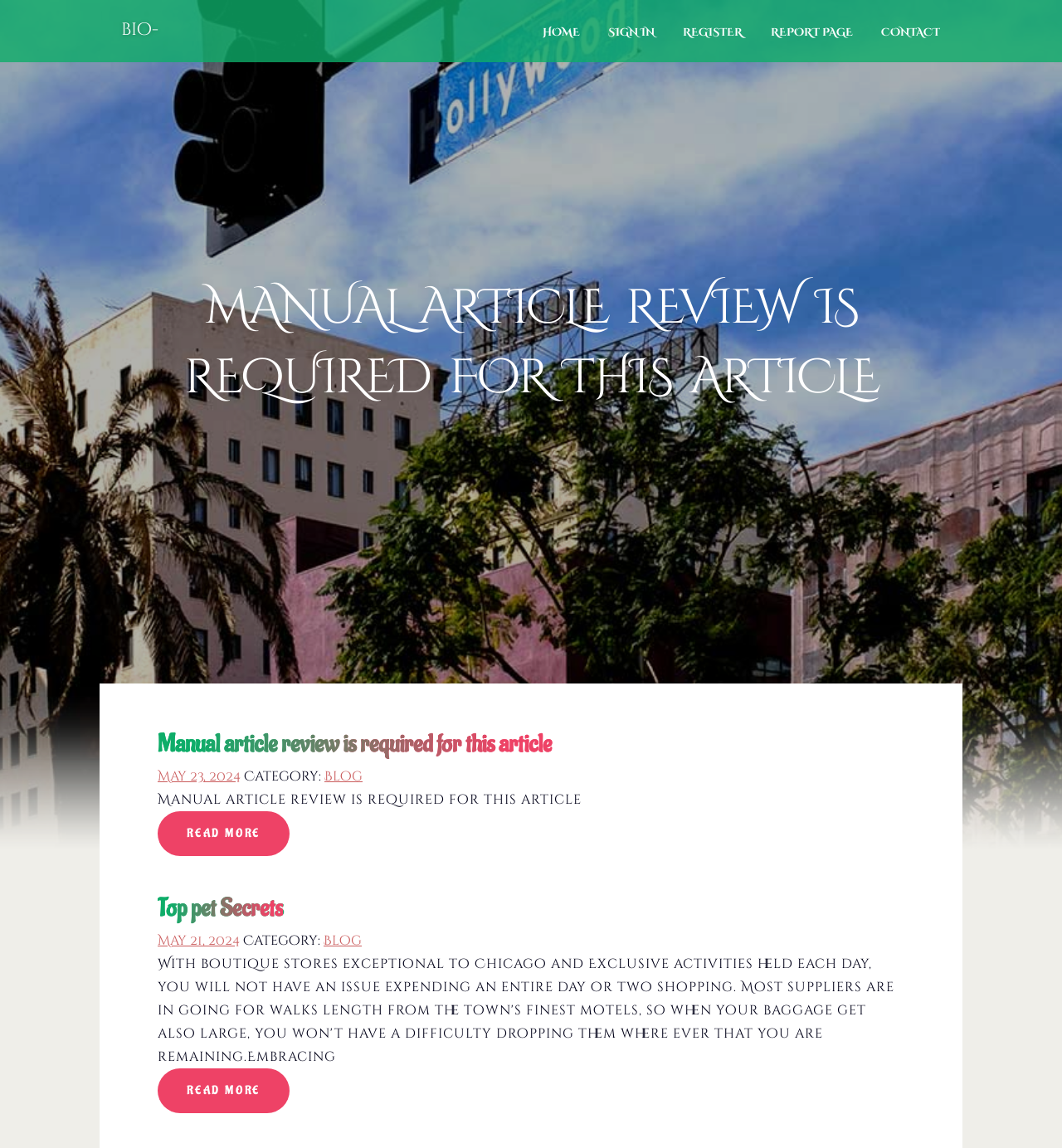Locate the bounding box coordinates of the UI element described by: "Register". Provide the coordinates as four float numbers between 0 and 1, formatted as [left, top, right, bottom].

[0.63, 0.0, 0.712, 0.054]